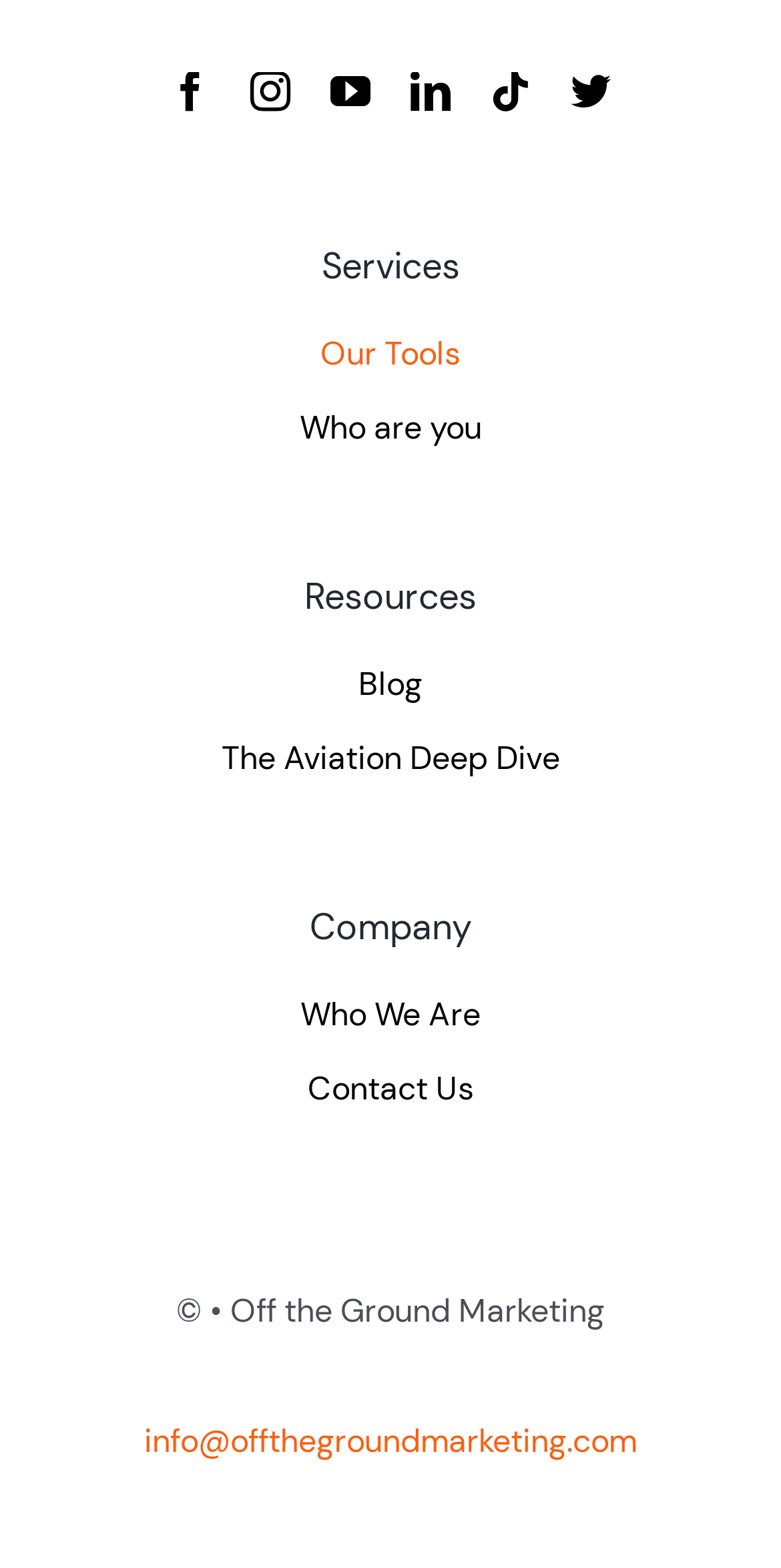Give a concise answer using one word or a phrase to the following question:
What is the copyright symbol followed by?

Off the Ground Marketing